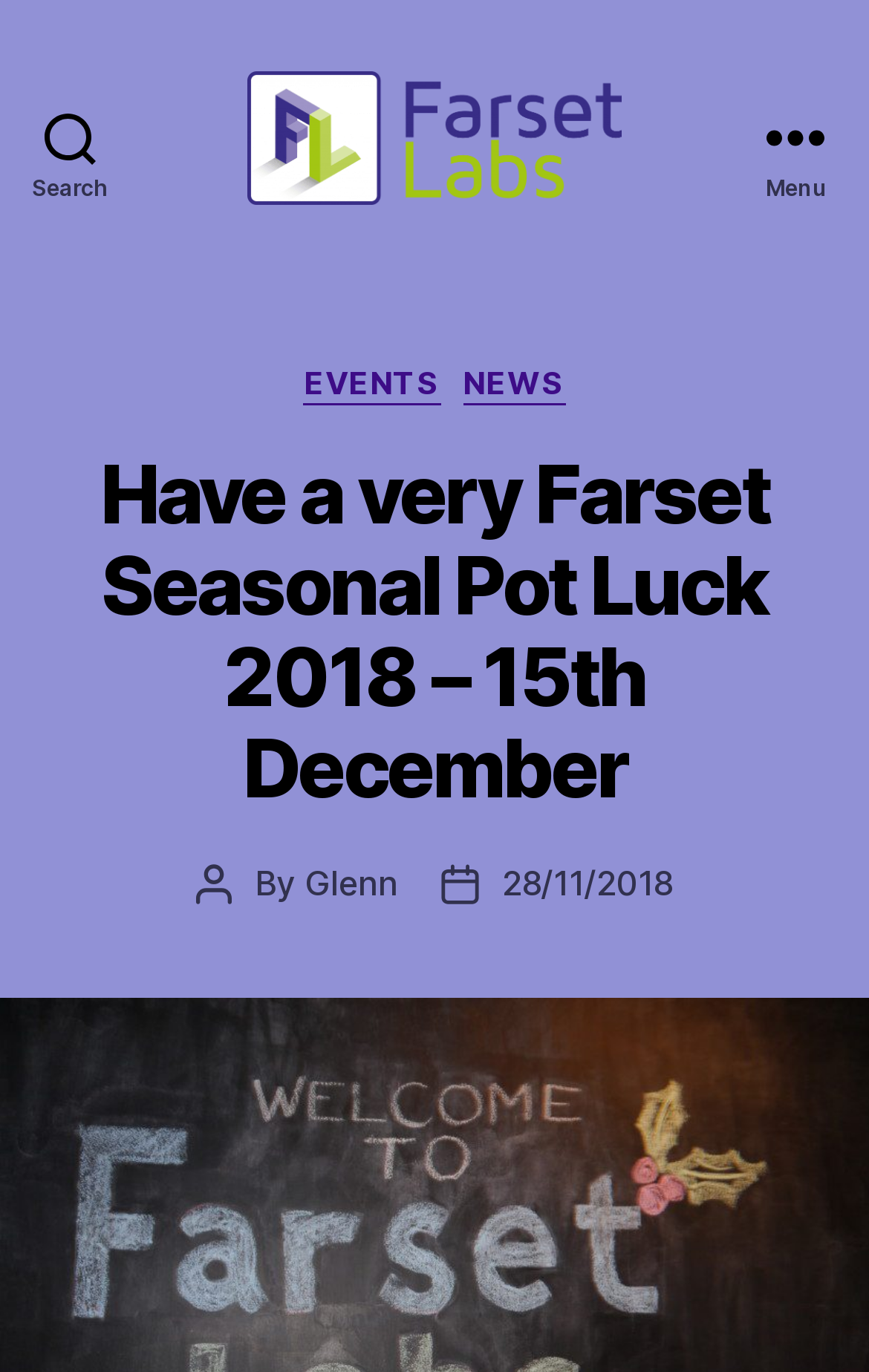Identify and provide the bounding box coordinates of the UI element described: "mens graphic tees". The coordinates should be formatted as [left, top, right, bottom], with each number being a float between 0 and 1.

None